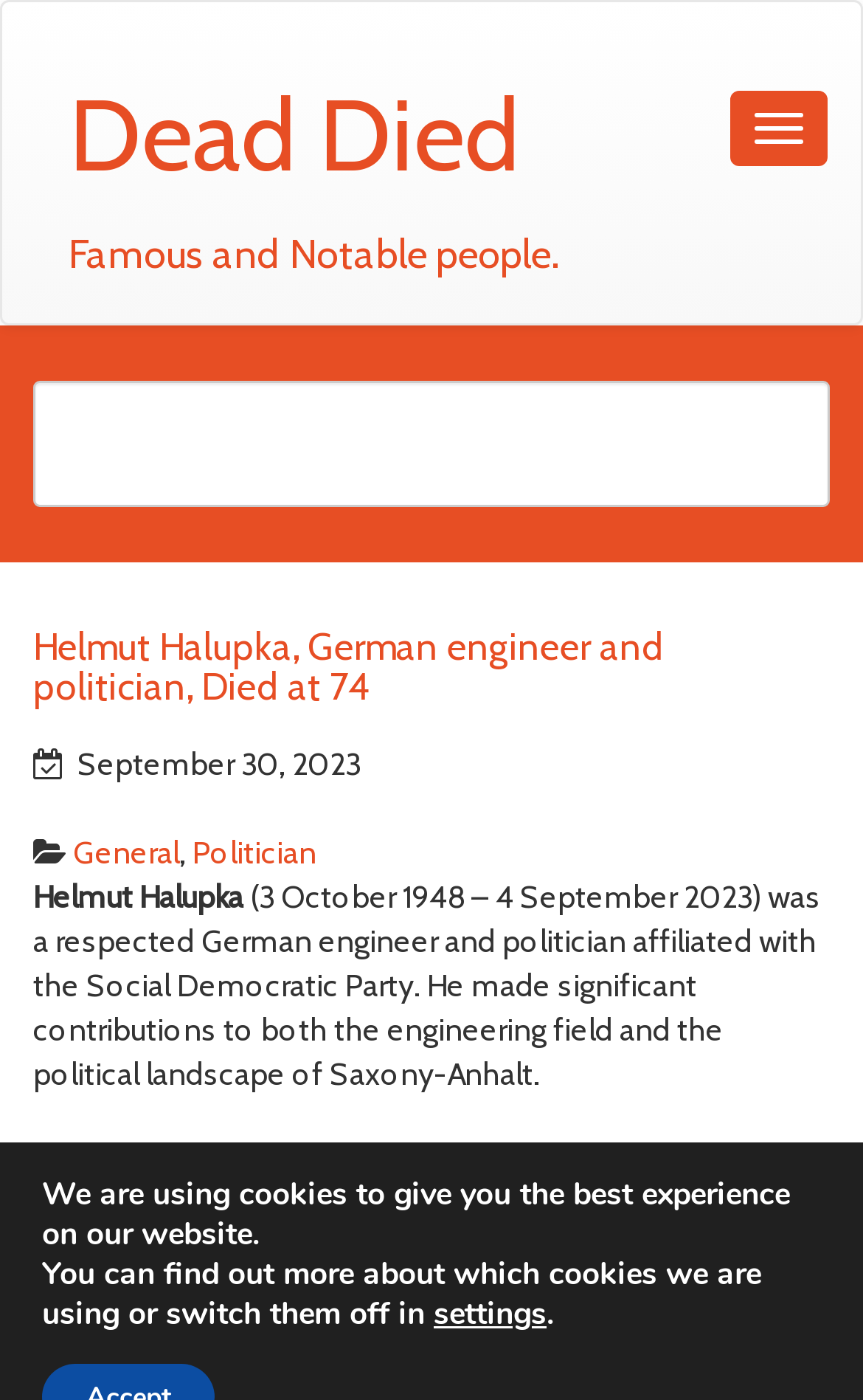Provide the bounding box coordinates for the UI element that is described by this text: "parent_node: Dead Died". The coordinates should be in the form of four float numbers between 0 and 1: [left, top, right, bottom].

[0.846, 0.065, 0.959, 0.119]